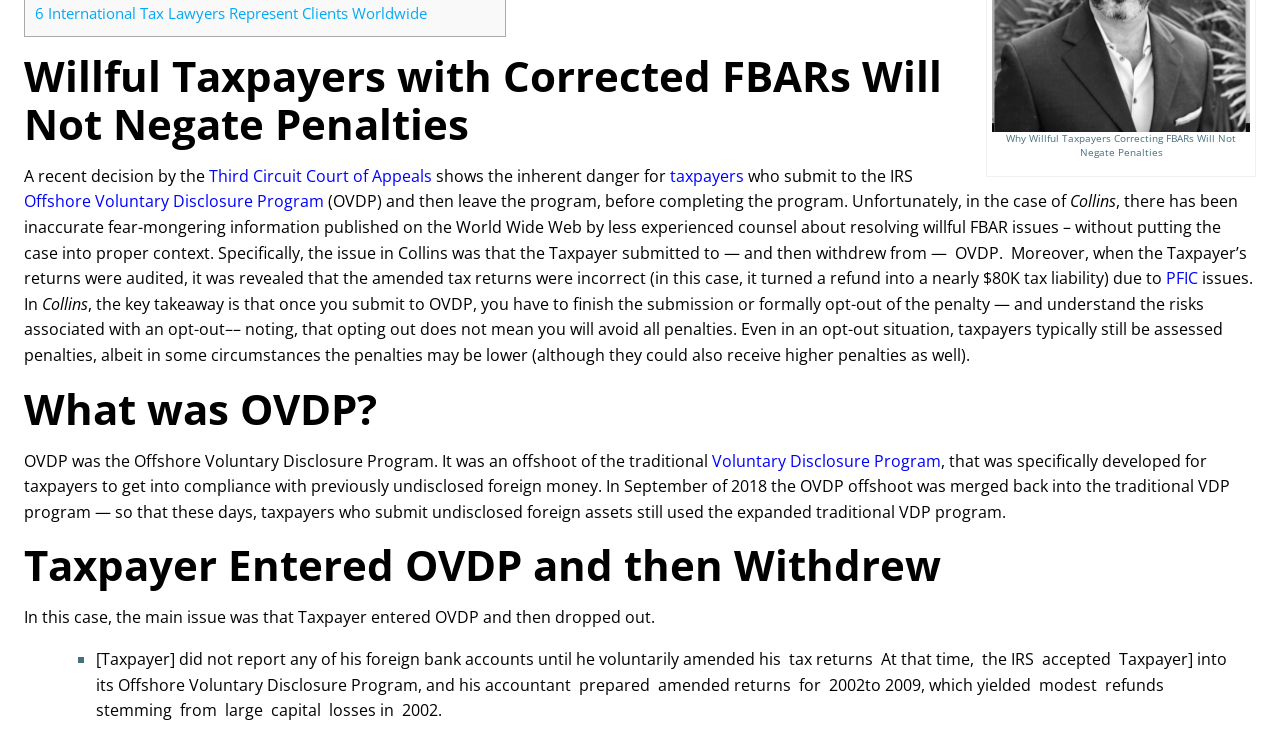Locate the bounding box coordinates of the UI element described by: "https://webpbn.com/howto.html". Provide the coordinates as four float numbers between 0 and 1, formatted as [left, top, right, bottom].

None